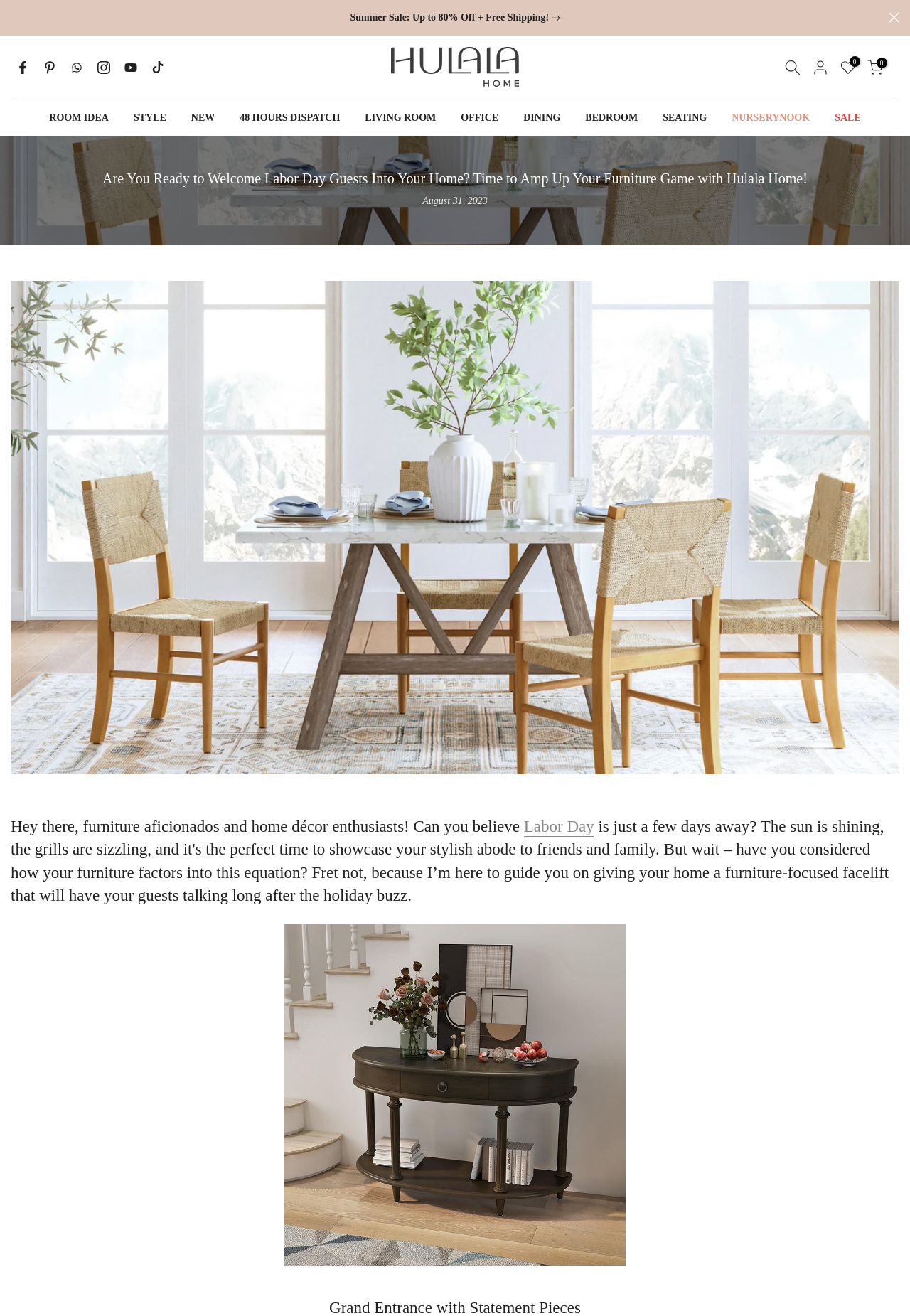Give a full account of the webpage's elements and their arrangement.

This webpage is about Labor Day hosting and furniture decoration tips from Hulala Home. At the top left corner, there is a close button and an announcement link. Next to them, a summer sale promotion is displayed, offering up to 80% off and free shipping. On the top right corner, there are social media sharing links, including Facebook, Pinterest, WhatsApp, Instagram, YouTube, and TikTok.

Below the top section, there is a logo of Hulala Home, which is also a link. Underneath the logo, there are several links to different categories, including Room Idea, Style, New, 48 Hours Dispatch, Living Room, Office, Dining, Bedroom, Seating, Nursery Nook, and Sale.

The main content of the webpage starts with a heading that asks if the user is ready to welcome Labor Day guests into their home. Below the heading, there is a time indicator showing the date August 31, 2023. A large image takes up most of the screen, with a heading overlay that introduces the topic of furniture-focused decoration for Labor Day. The text explains that the article will guide users on how to give their home a furniture-focused facelift that will impress their guests.

On the right side of the image, there is a link to the term "Labor Day". At the bottom of the page, there is another image, and a close menu button is located at the top center of the screen.